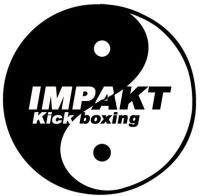Provide a comprehensive description of the image.

The image features the logo of IMPAKT Kickboxing, prominently displaying the name "IMPAKT" in bold lettering. The design incorporates a yin-yang symbol, which reflects the balance and harmony associated with martial arts training. The striking black and white color scheme provides a clean and dynamic visual appeal, emphasizing the duality of strength and discipline inherent in kickboxing and other martial arts. This logo serves as a recognizable representation of the IMPAKT institute, which offers comprehensive training in various striking disciplines, including kickboxing, karate, and Thai boxing.